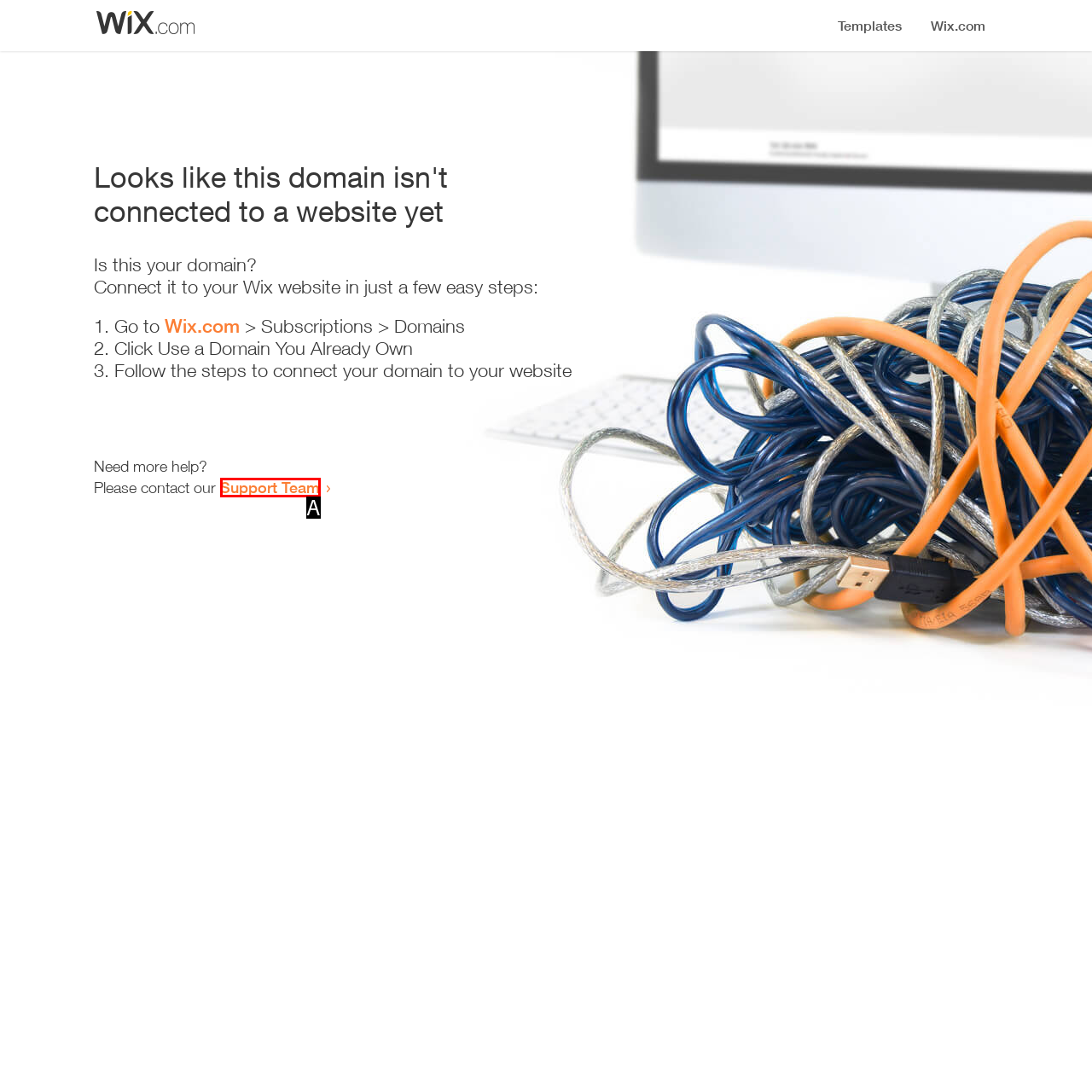Determine the HTML element that best matches this description: Support Team from the given choices. Respond with the corresponding letter.

A